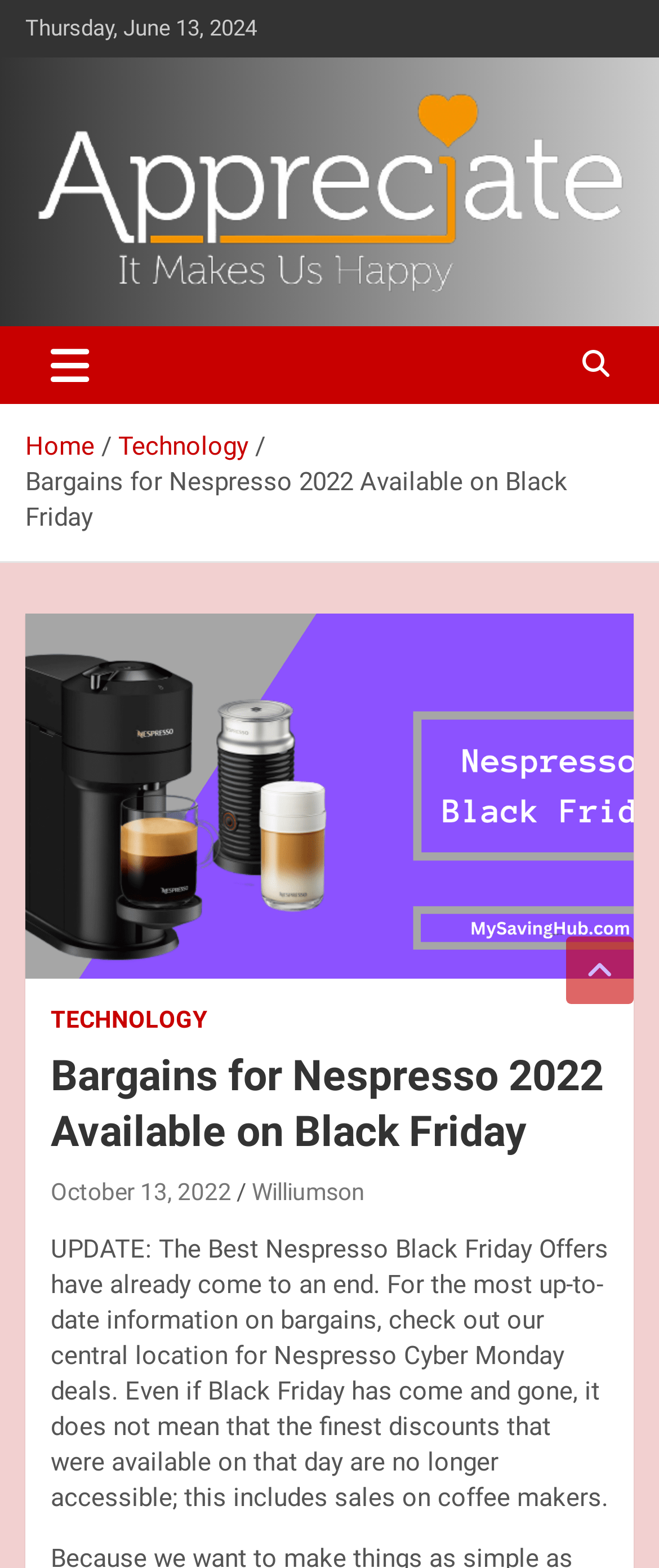Could you highlight the region that needs to be clicked to execute the instruction: "Toggle navigation"?

[0.038, 0.208, 0.174, 0.257]